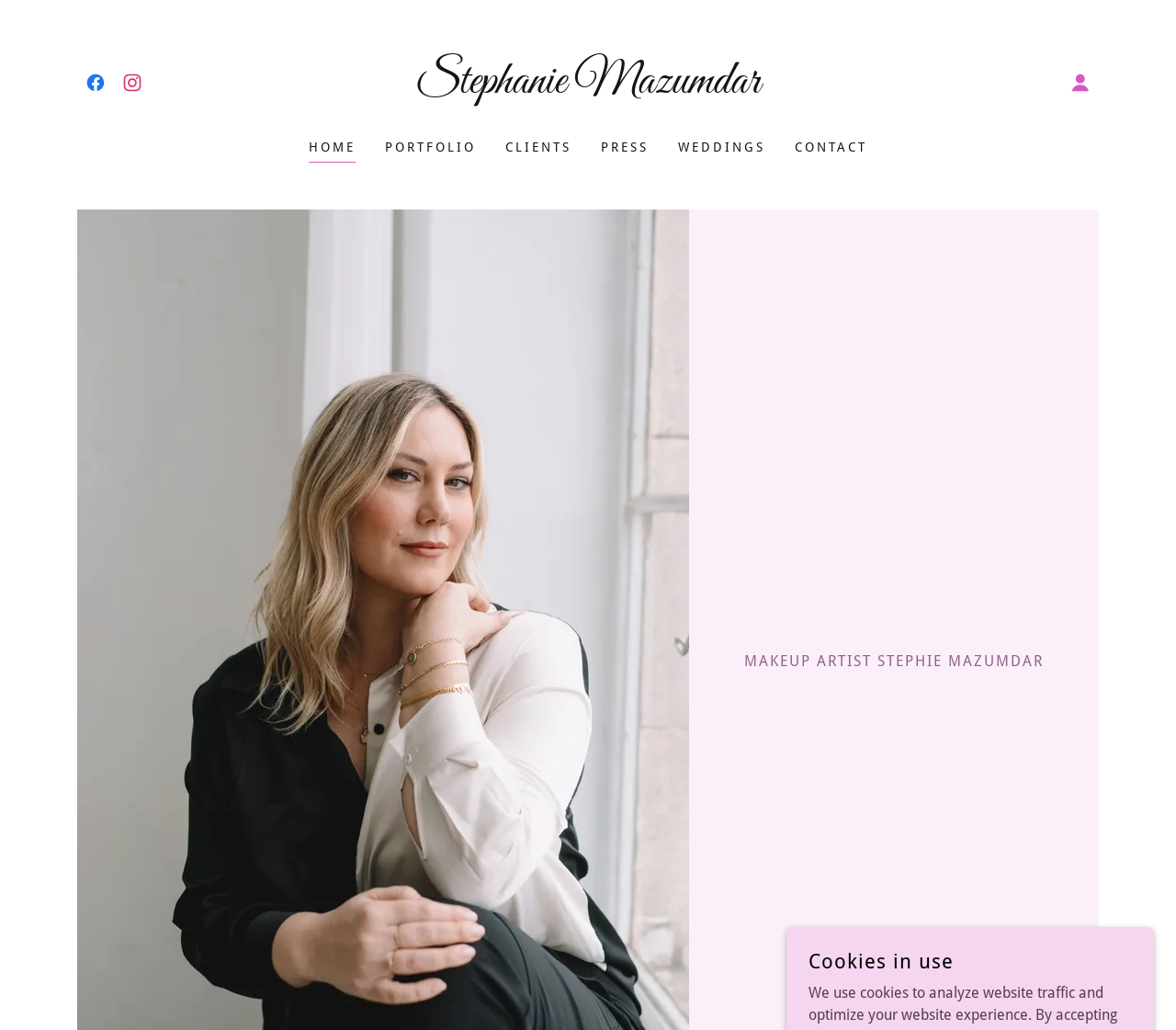Indicate the bounding box coordinates of the element that must be clicked to execute the instruction: "Go to the home page". The coordinates should be given as four float numbers between 0 and 1, i.e., [left, top, right, bottom].

[0.263, 0.132, 0.302, 0.158]